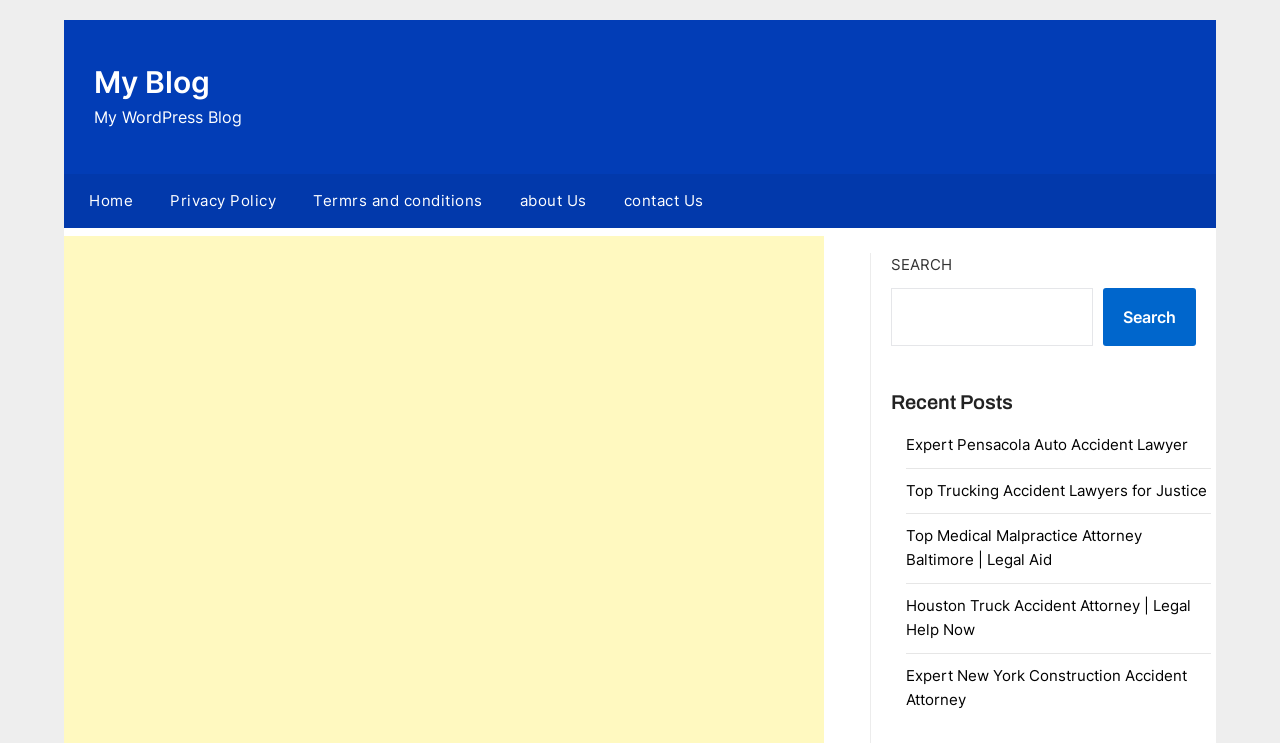Please identify the bounding box coordinates of the area that needs to be clicked to fulfill the following instruction: "read recent posts."

[0.696, 0.519, 0.934, 0.563]